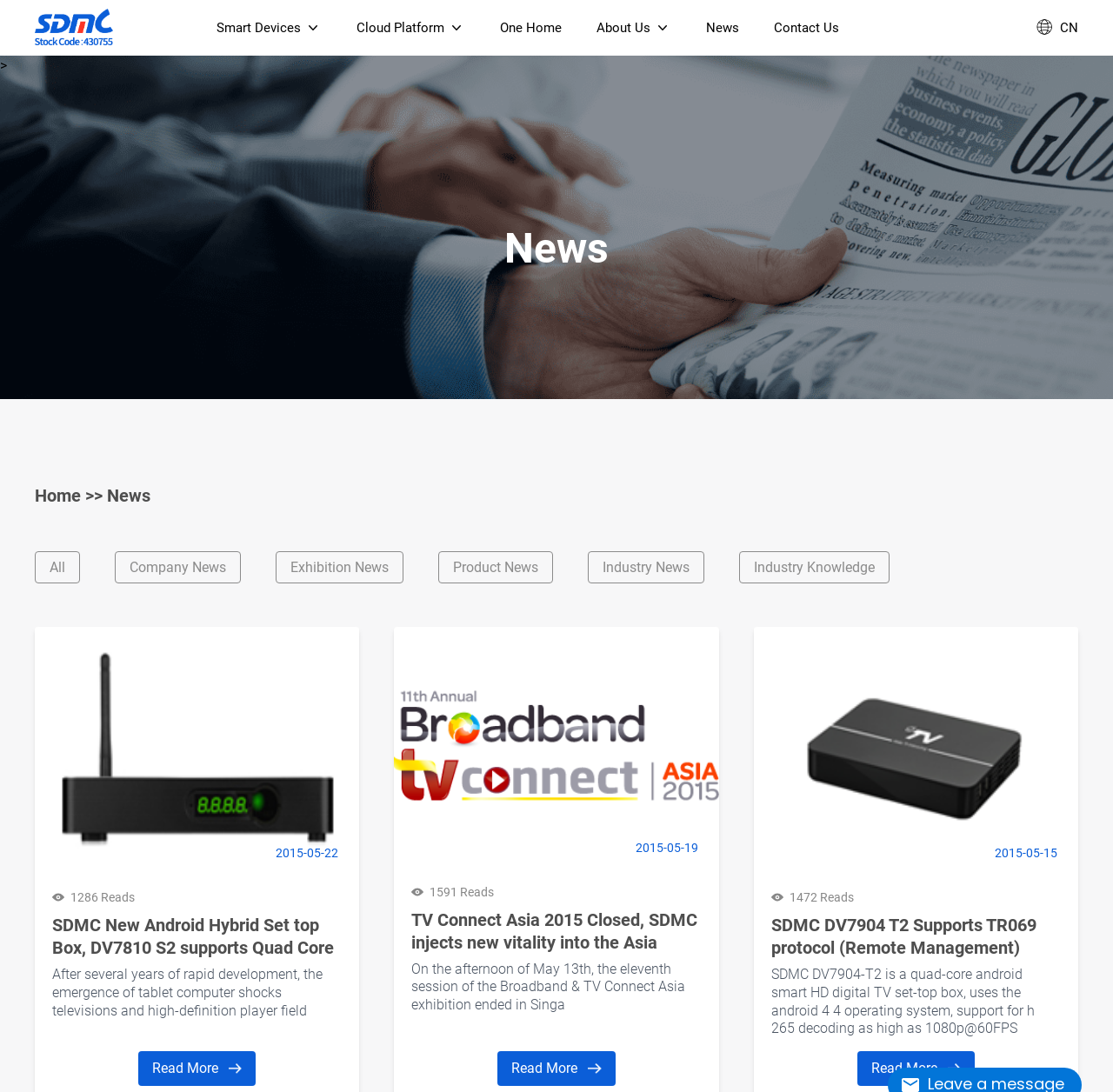Please determine the bounding box coordinates of the area that needs to be clicked to complete this task: 'Read more about 'SDMC New Android Hybrid Set top Box, DV7810 S2 supports Quad Core CPU''. The coordinates must be four float numbers between 0 and 1, formatted as [left, top, right, bottom].

[0.124, 0.963, 0.23, 0.994]